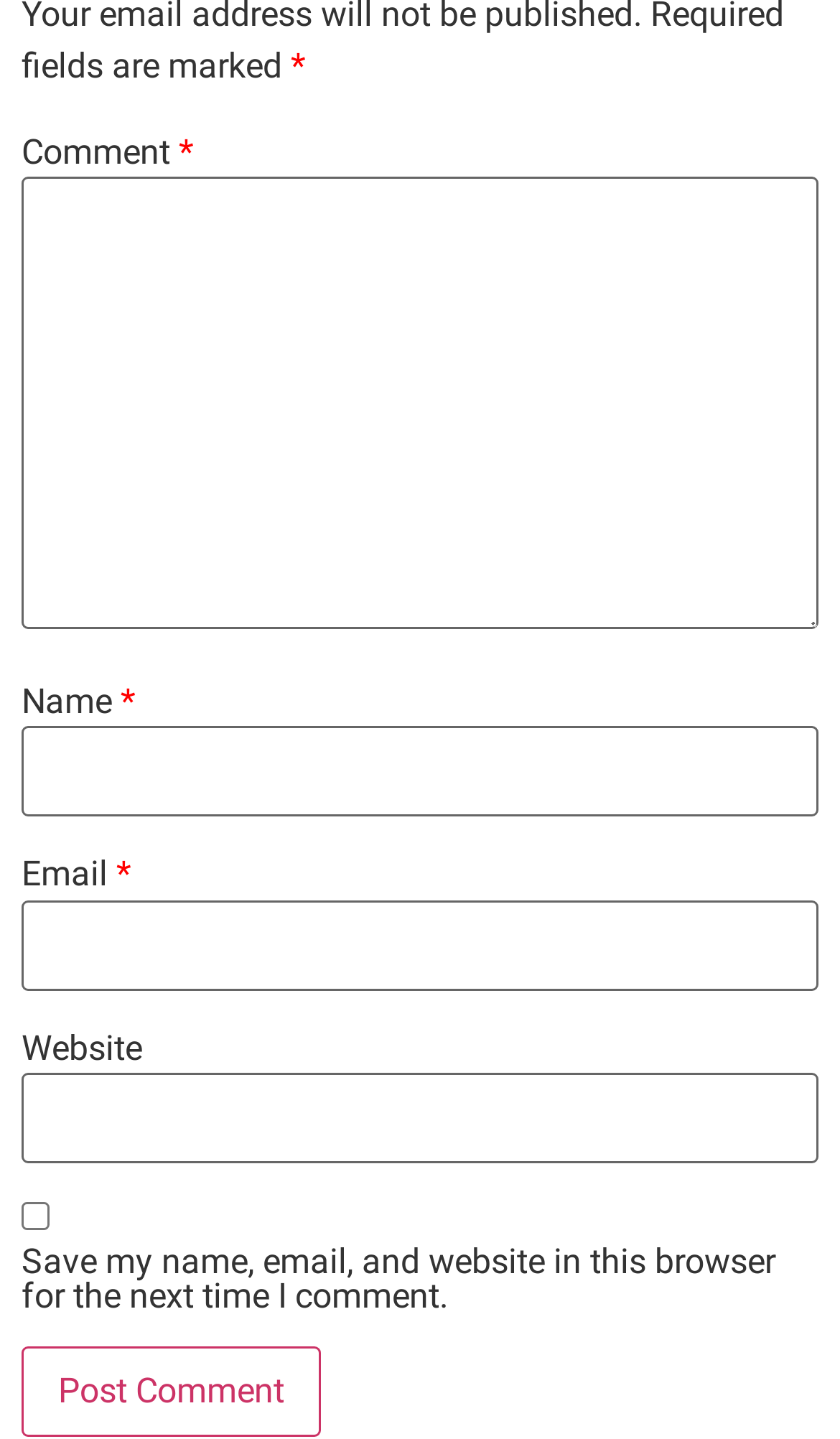Please find the bounding box for the UI component described as follows: "parent_node: Email * aria-describedby="email-notes" name="email"".

[0.026, 0.625, 0.974, 0.688]